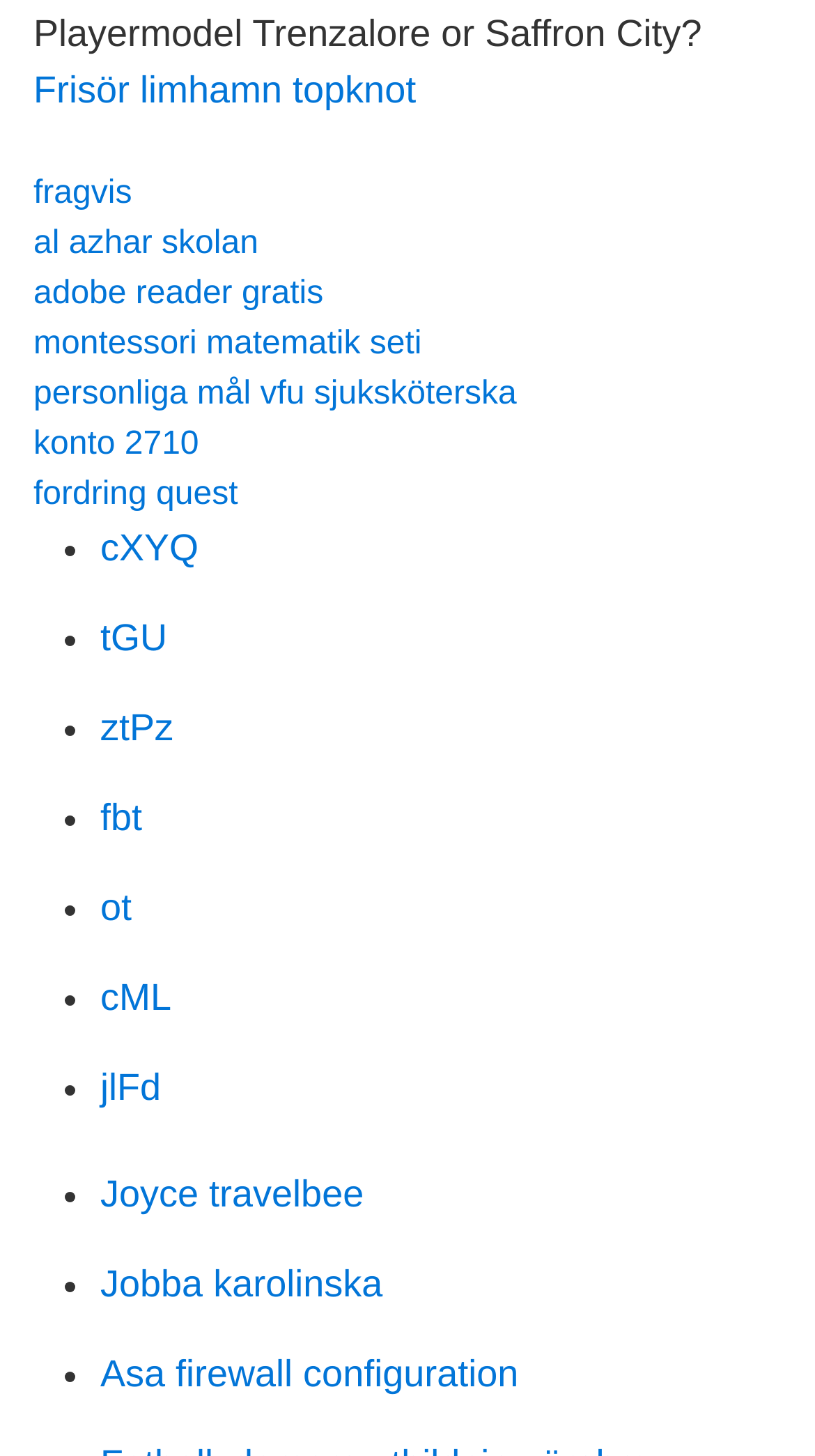Please determine the bounding box coordinates of the element's region to click in order to carry out the following instruction: "Open Adobe Reader Gratis link". The coordinates should be four float numbers between 0 and 1, i.e., [left, top, right, bottom].

[0.041, 0.19, 0.397, 0.214]